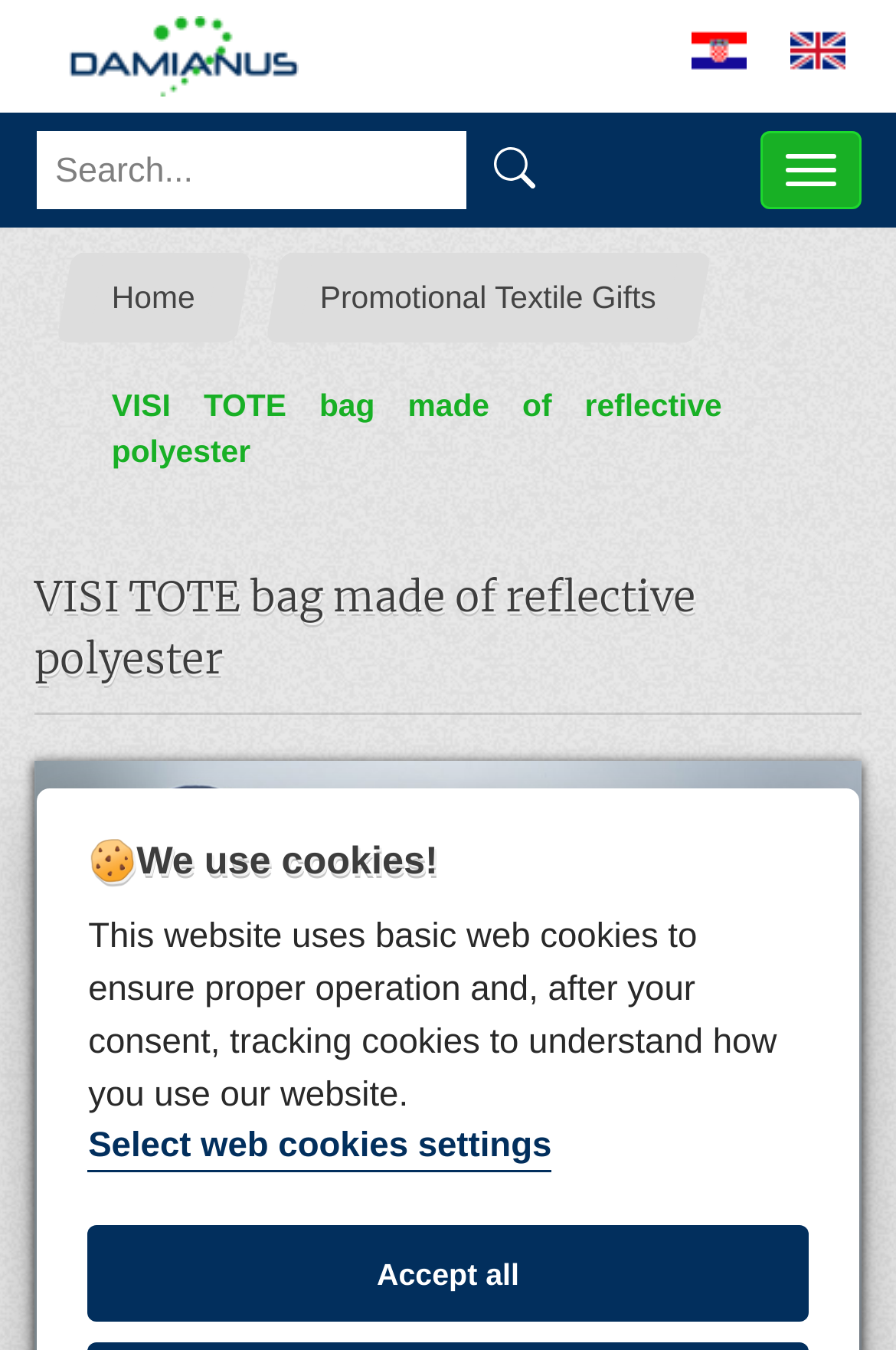What is the headline of the webpage?

VISI TOTE bag made of reflective polyester